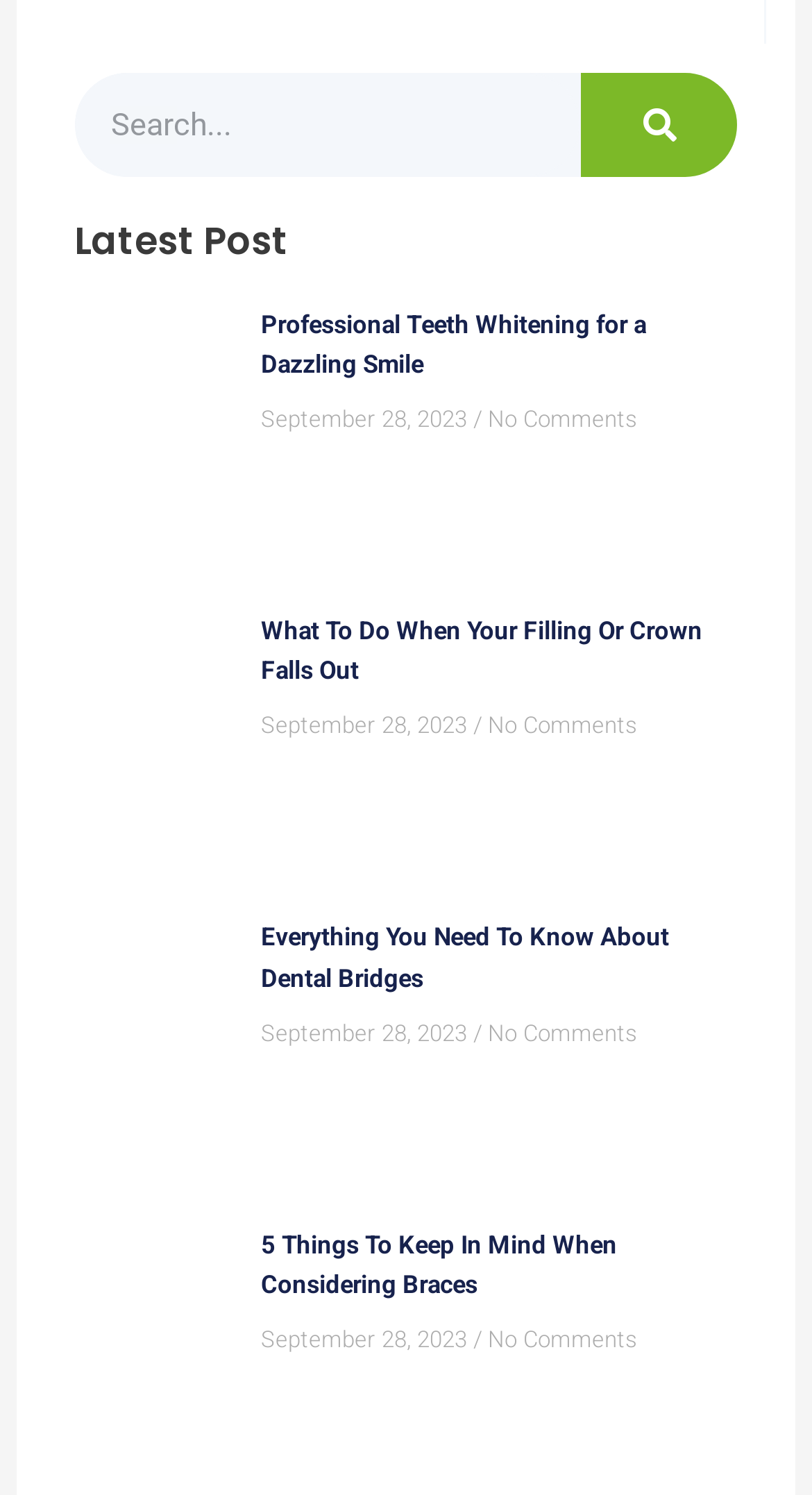What is the date of the latest post?
Based on the image, please offer an in-depth response to the question.

I looked at the StaticText elements with dates and found that all of them have the same date, which is September 28, 2023. This suggests that all the posts were published on the same day.